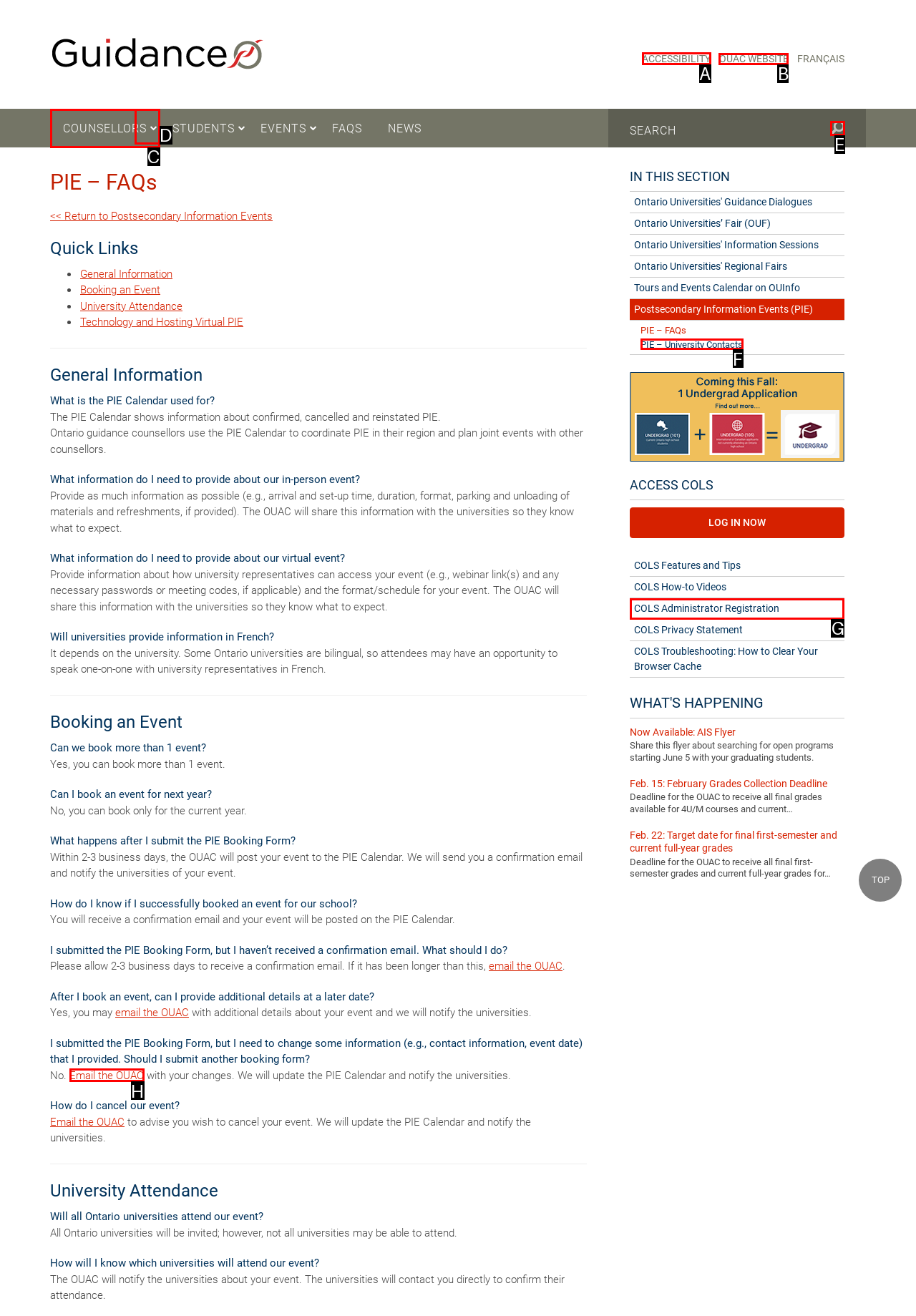Indicate the letter of the UI element that should be clicked to accomplish the task: Check Accessibility. Answer with the letter only.

A